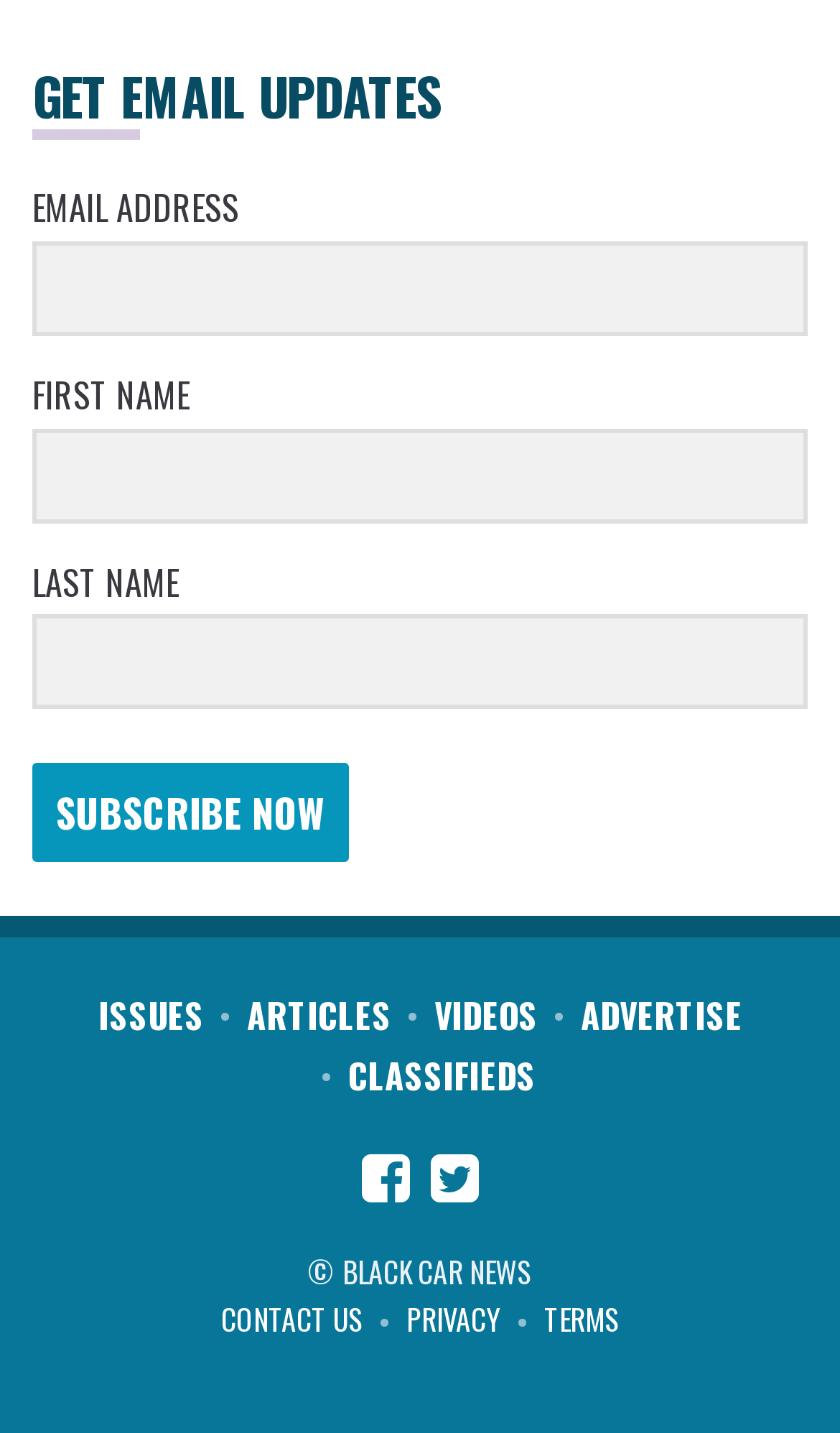What is the name of the organization behind this website?
Refer to the image and provide a thorough answer to the question.

The copyright notice at the bottom of the page reads '© BLACK CAR NEWS', indicating that Black Car News is the organization behind this website.